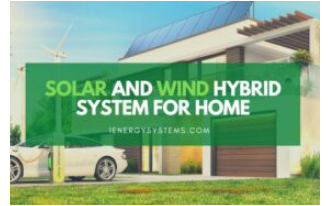Please answer the following query using a single word or phrase: 
What is visible on the roof of the home?

Solar panels